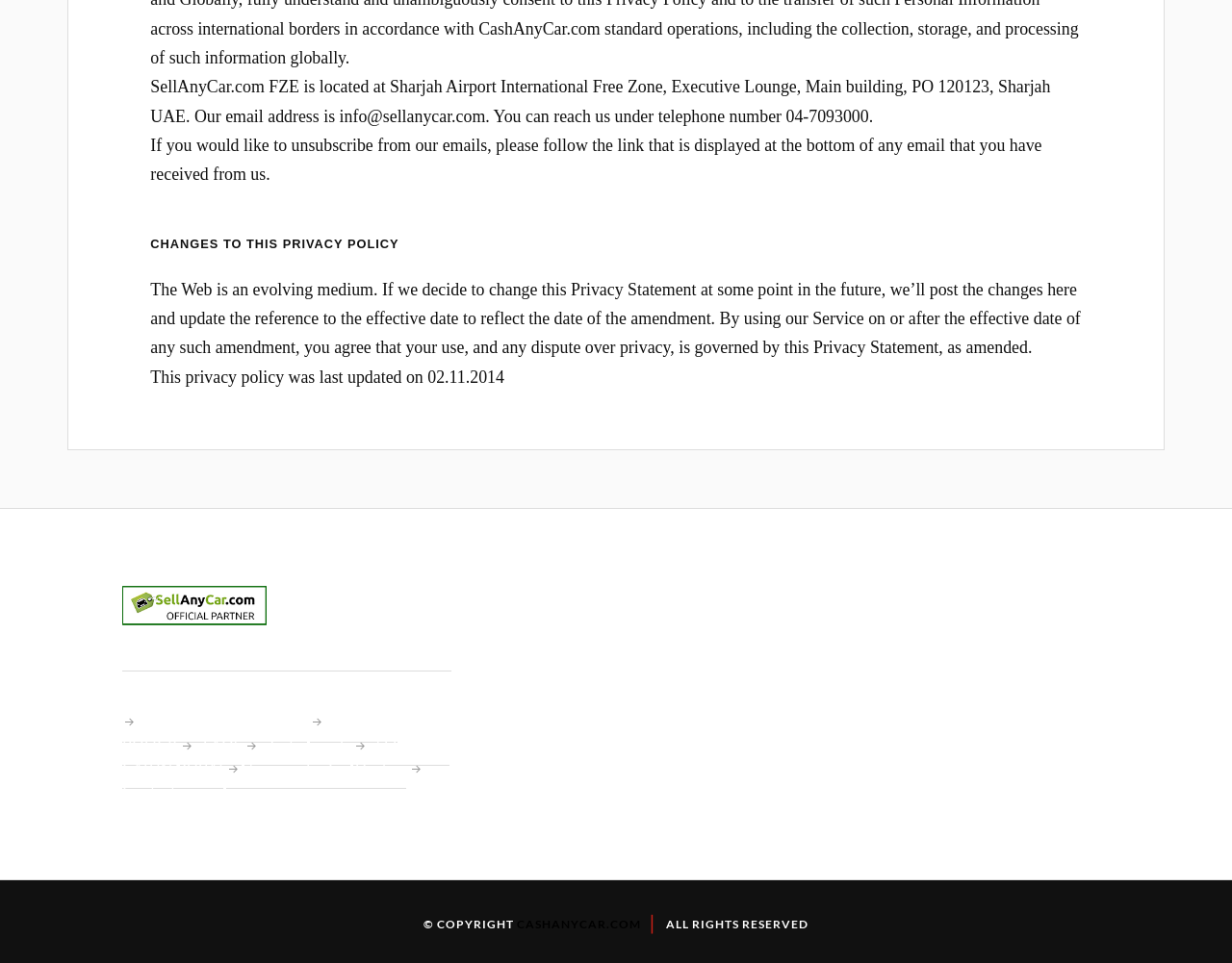Determine the bounding box coordinates for the area that should be clicked to carry out the following instruction: "Click on CASHANYCAR.COM".

[0.42, 0.953, 0.52, 0.967]